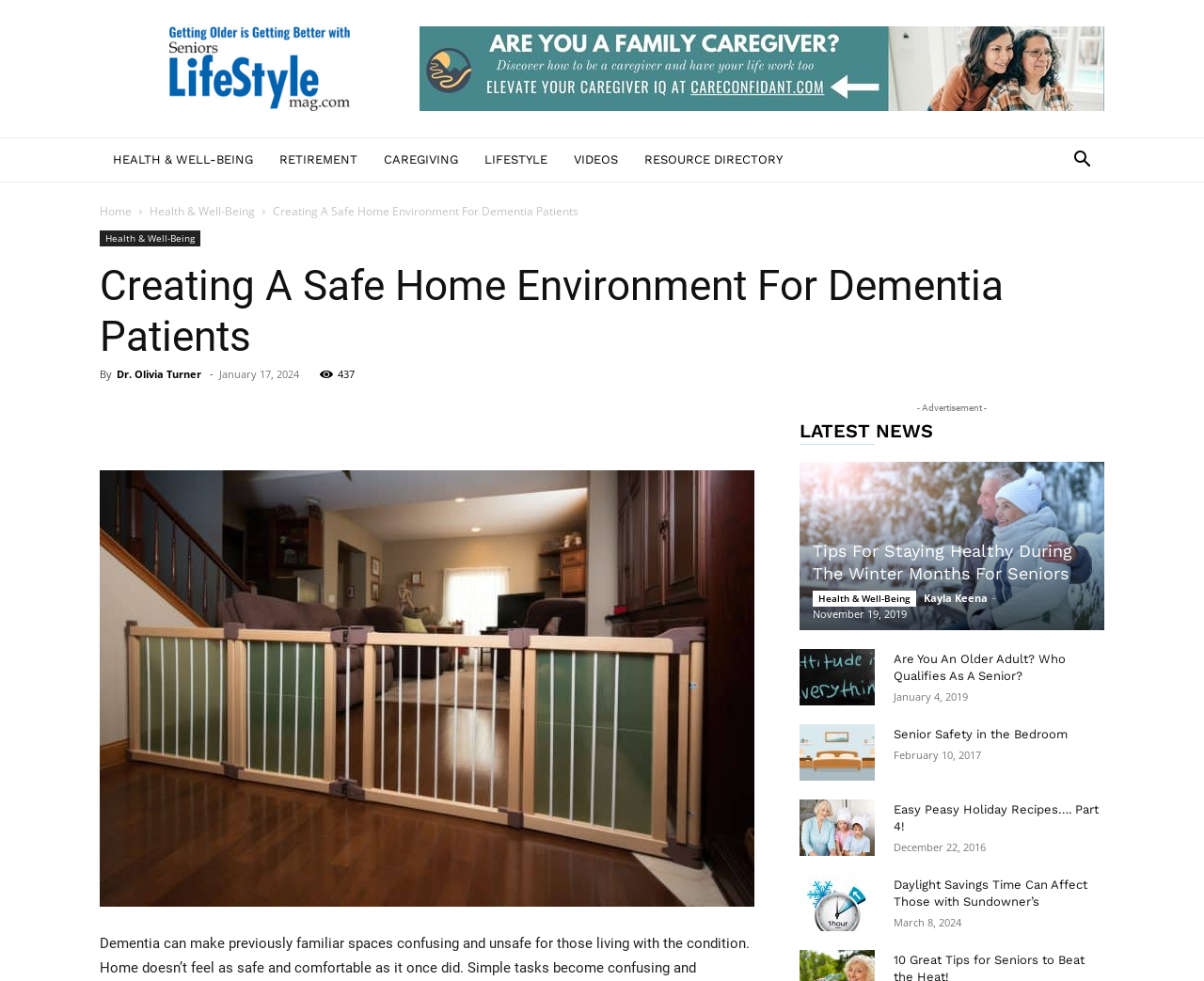What is the purpose of the baby gates in the staircase?
Refer to the image and provide a detailed answer to the question.

The purpose of the baby gates in the staircase can be inferred as safety, as the image is described as 'staircase with baby gates mounted at each end' and is related to the topic of creating a safe home environment for dementia patients.